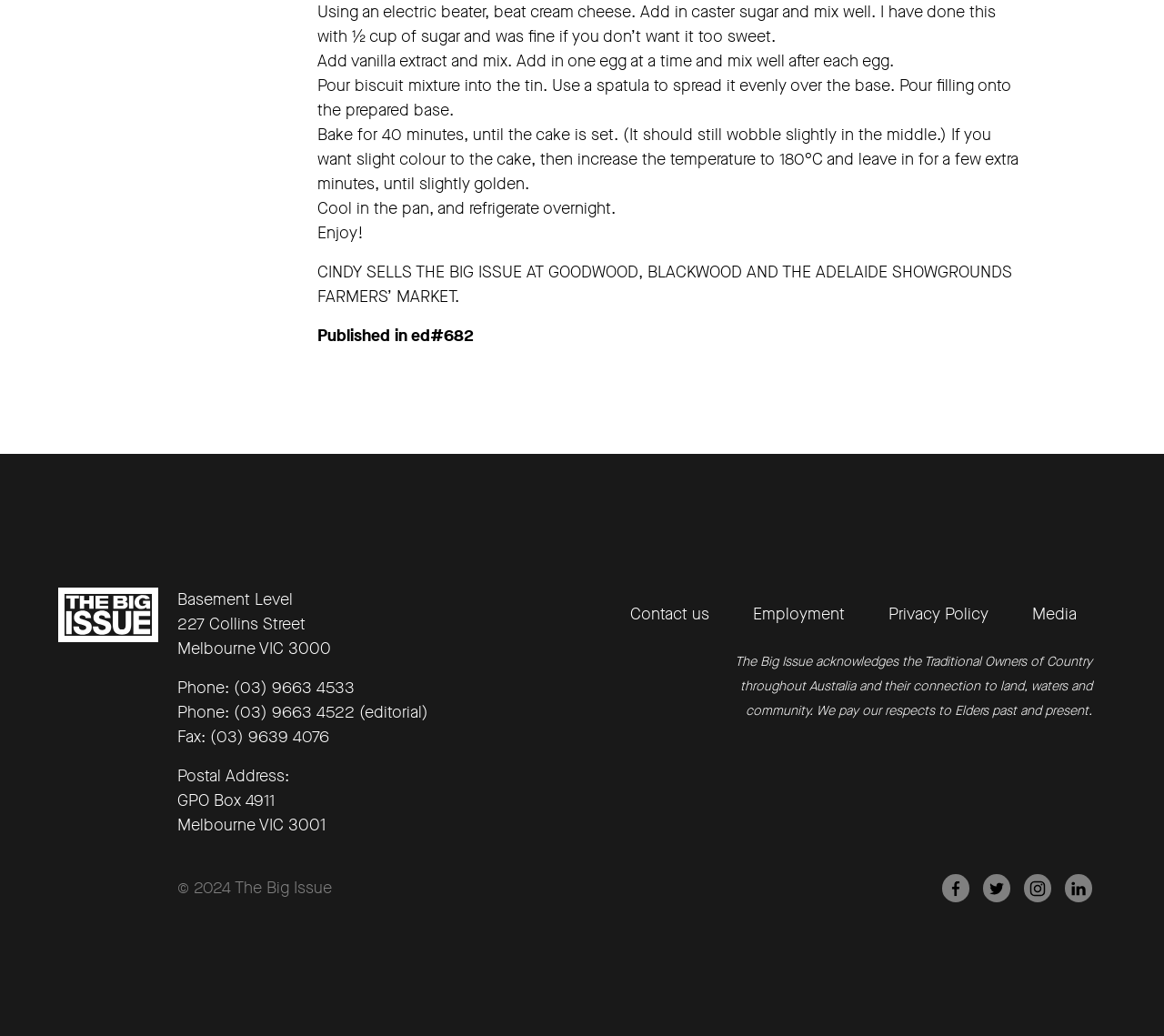Pinpoint the bounding box coordinates for the area that should be clicked to perform the following instruction: "View employment opportunities".

[0.647, 0.582, 0.726, 0.604]